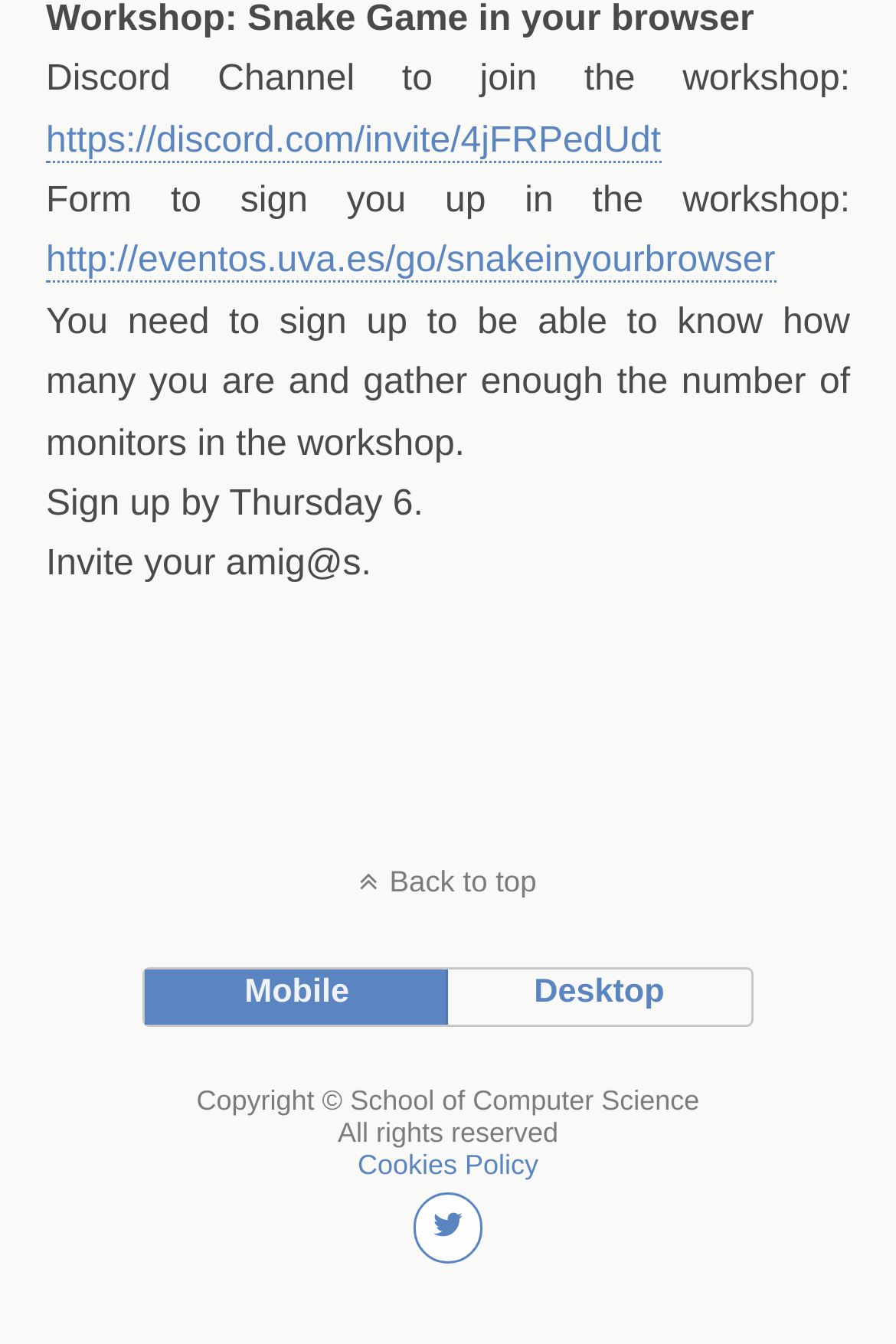Locate the bounding box of the UI element defined by this description: "Cookies Policy". The coordinates should be given as four float numbers between 0 and 1, formatted as [left, top, right, bottom].

[0.399, 0.854, 0.601, 0.878]